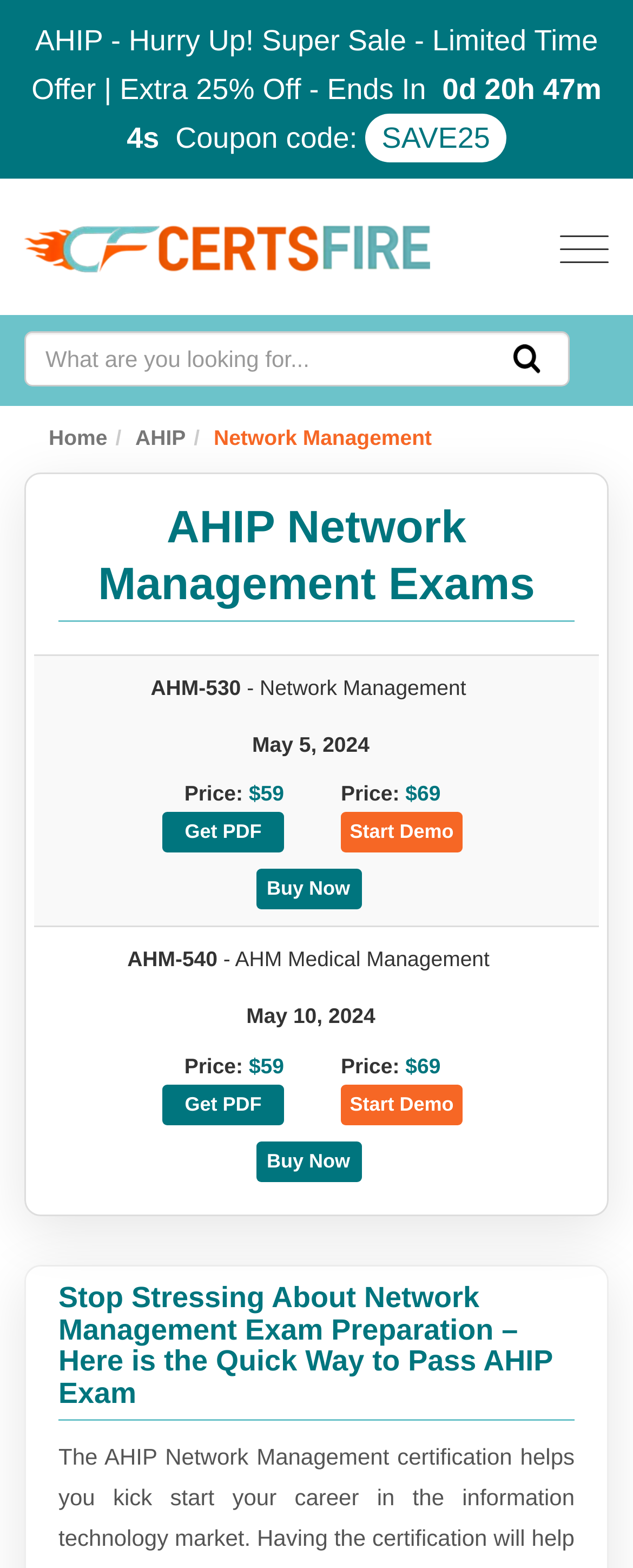Please determine the bounding box coordinates of the element to click in order to execute the following instruction: "Visit the European Central Bank website". The coordinates should be four float numbers between 0 and 1, specified as [left, top, right, bottom].

None